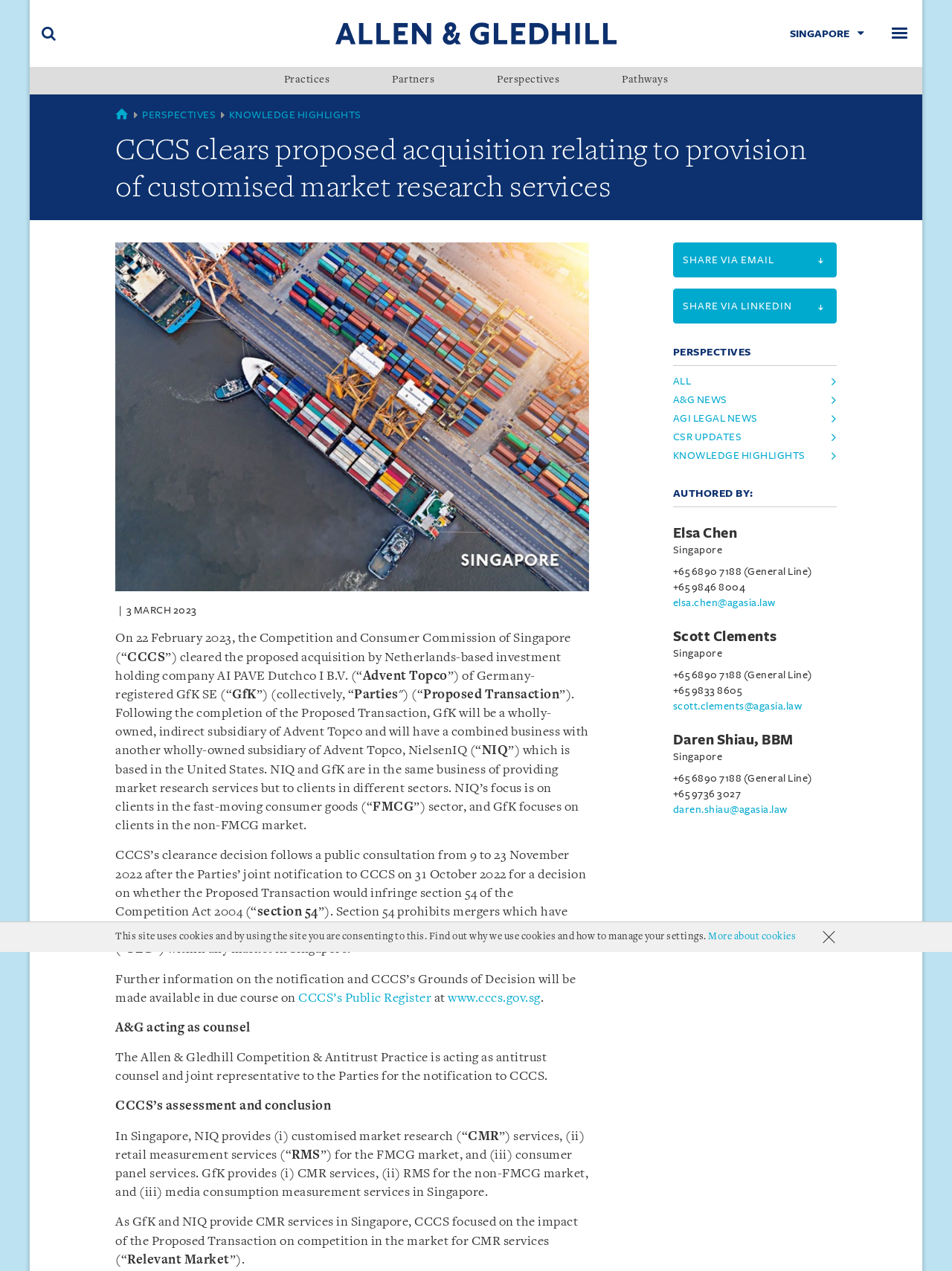What is the name of the law firm acting as antitrust counsel and joint representative to the Parties?
Answer with a single word or phrase by referring to the visual content.

Allen & Gledhill